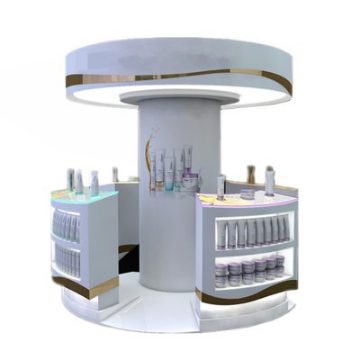Describe the image with as much detail as possible.

This image showcases a contemporary cosmetic stand designed for retail environments, particularly suitable for shopping malls. The stand features a sleek, circular structure with a prominent central pillar. Surrounding the pillar are display shelves that showcase a variety of cosmetic products, including bottles and jars. The design incorporates a clean, modern aesthetic with smooth white surfaces accented by elegant golden stripes.

The overall layout is inviting, with the illuminated edges of the display counters drawing attention to the products. The rounded shape encourages customer interaction, making it easy for shoppers to access items displayed from various angles. This cosmetic booth design not only maximizes visibility but also enhances the shopping experience, presenting a wide range of beauty products in a stylish and functional way.